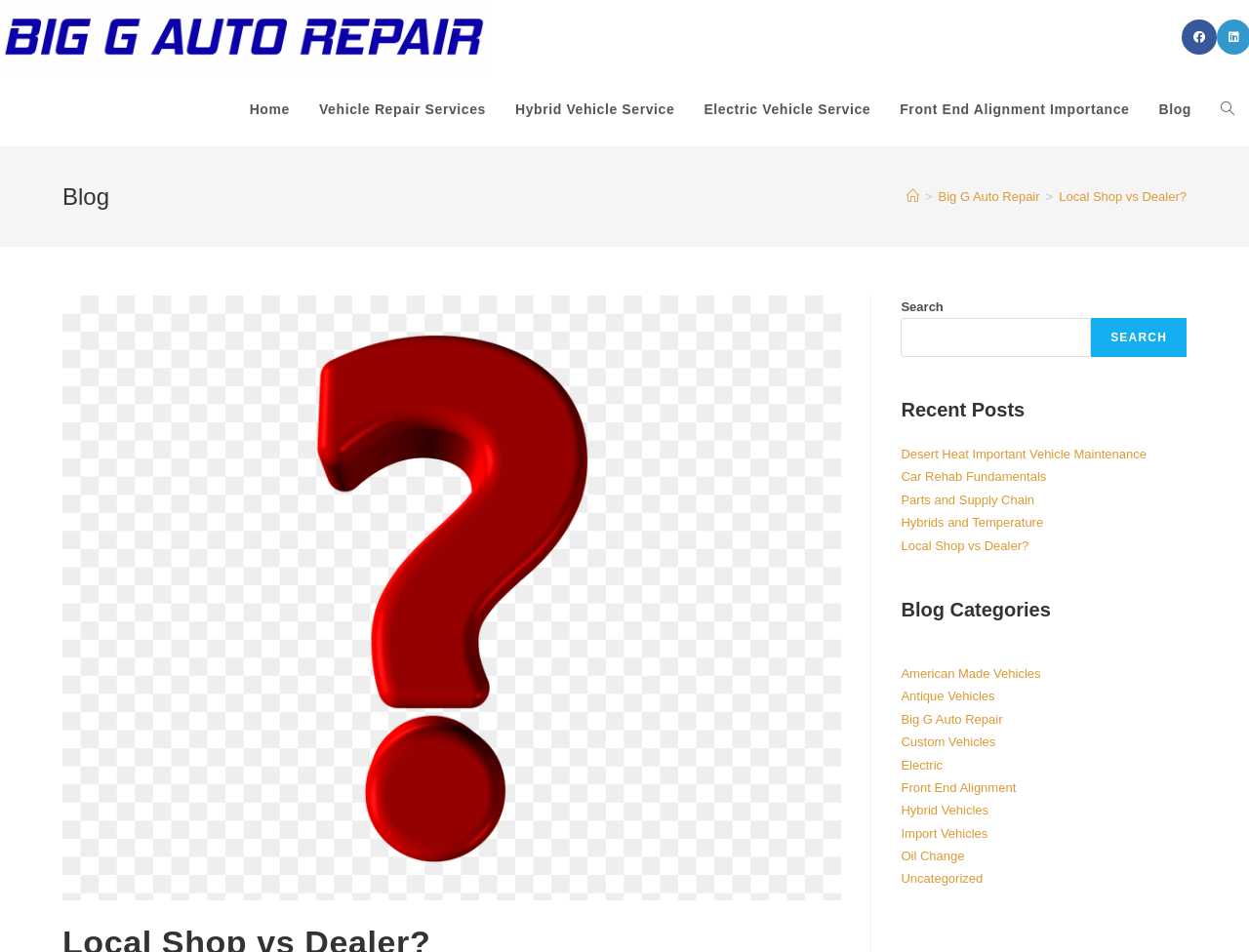What is the last link in the navigation breadcrumbs?
We need a detailed and meticulous answer to the question.

The navigation breadcrumbs are located in the header section of the webpage, and they show the current page's location in the website's hierarchy. The last link in the breadcrumbs is 'Local Shop vs Dealer?', which suggests that it is the current page.